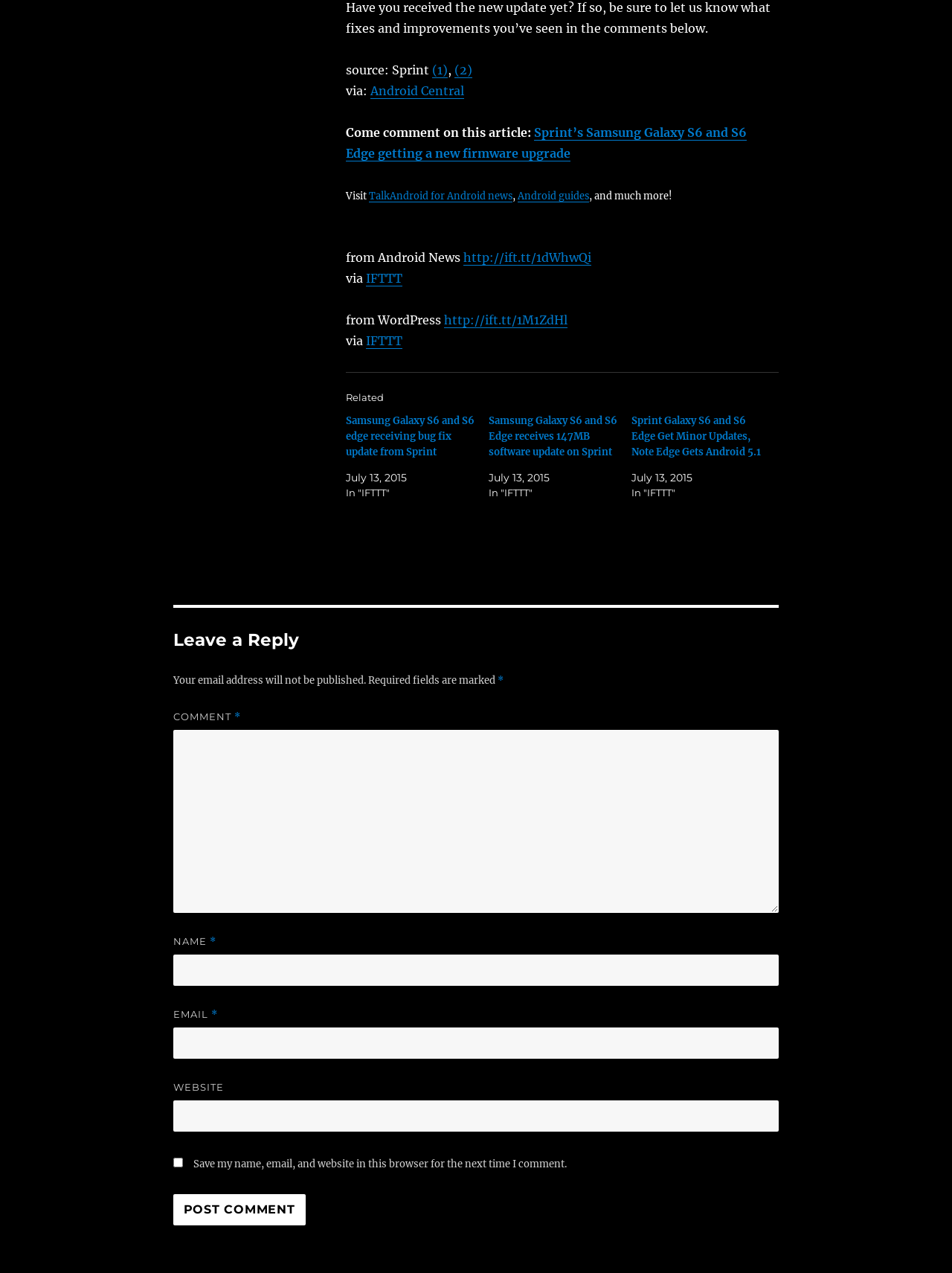Please find the bounding box coordinates of the clickable region needed to complete the following instruction: "Read about 2013 Memorial Weekend ESDCTA Dressage Show". The bounding box coordinates must consist of four float numbers between 0 and 1, i.e., [left, top, right, bottom].

None